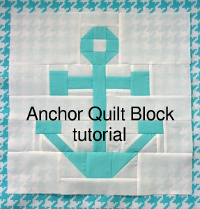Please answer the following question using a single word or phrase: 
What pattern is used in the border of the quilt block?

houndstooth